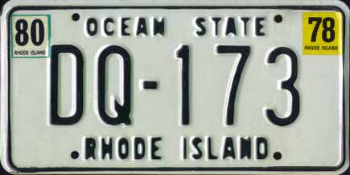Deliver an in-depth description of the image, highlighting major points.

This image features a Rhode Island passenger license plate from the years 1978-1980, specifically designated as "RI 80 #DQ-173." The plate prominently displays the text "OCEAN STATE" at the top, reflecting Rhode Island's nickname. The design utilizes a classic color scheme, featuring black lettering against a bright white background, which was characteristic of Rhode Island plates during this era.

Notable details include the green "80" sticker at the upper left, indicating the plate's expiration year and its validity for 1980. Additionally, a yellow "78" sticker is located in the upper right corner, further signifying the original issue year of the plate. The sequence "DQ-173" serves as the unique identifier for this particular license, while "RHODE ISLAND" is displayed at the bottom, reinforcing the plate's origin.

This plate exemplifies a unique historical period in Rhode Island's vehicle registration, marking a time when some registrations employed additional validation stickers, as seen here. The context surrounding these plates includes a mix of standard and special issue designs reflecting both governmental and civilian use, making them of notable interest to collectors and enthusiasts alike.